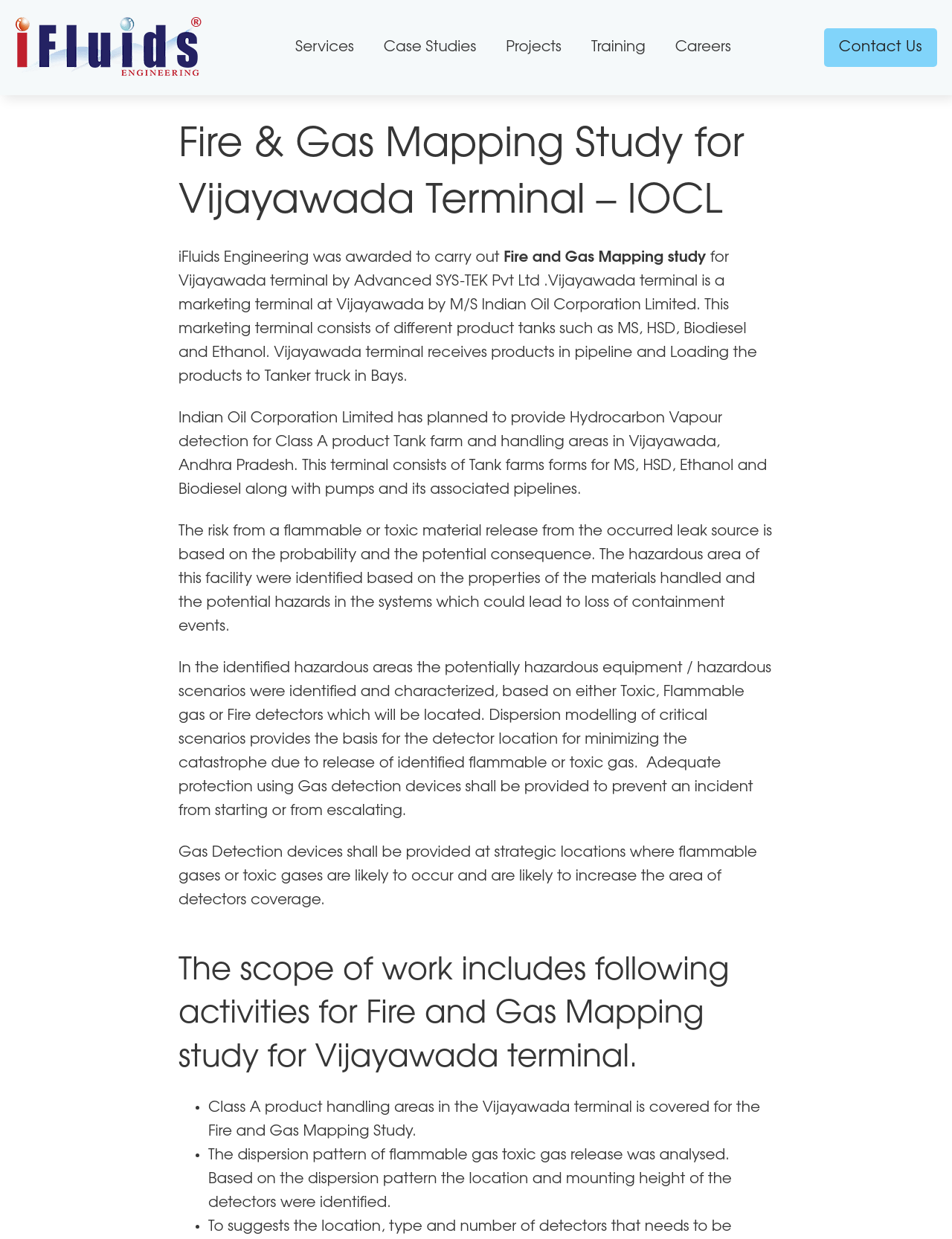Locate the bounding box coordinates of the area where you should click to accomplish the instruction: "Read more about Fire and Gas Mapping study".

[0.529, 0.202, 0.742, 0.214]